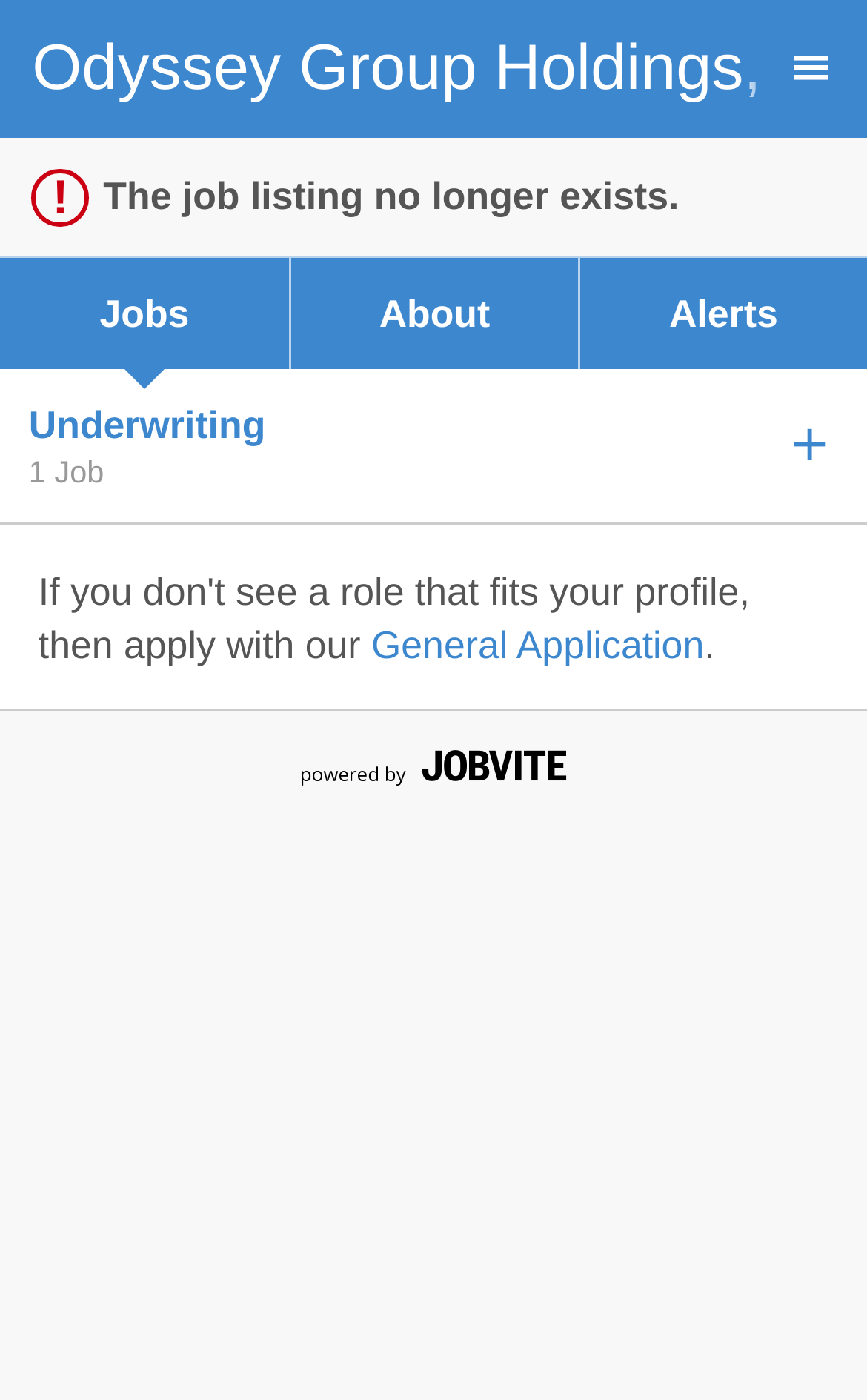What is the purpose of the 'General Application' link?
Using the information from the image, answer the question thoroughly.

The 'General Application' link is likely used to submit a general job application, as it is located among other job-related links on the webpage.